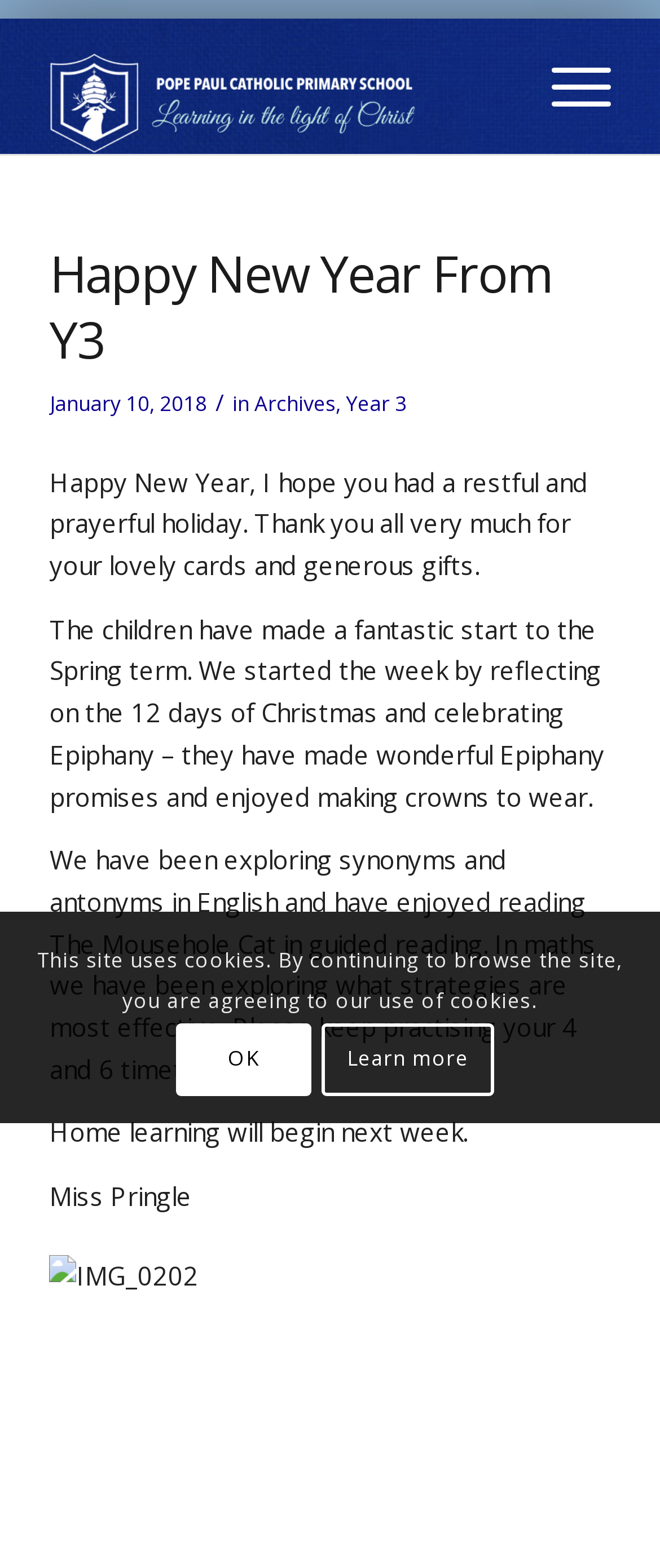Provide a one-word or brief phrase answer to the question:
What is the name of the teacher?

Miss Pringle